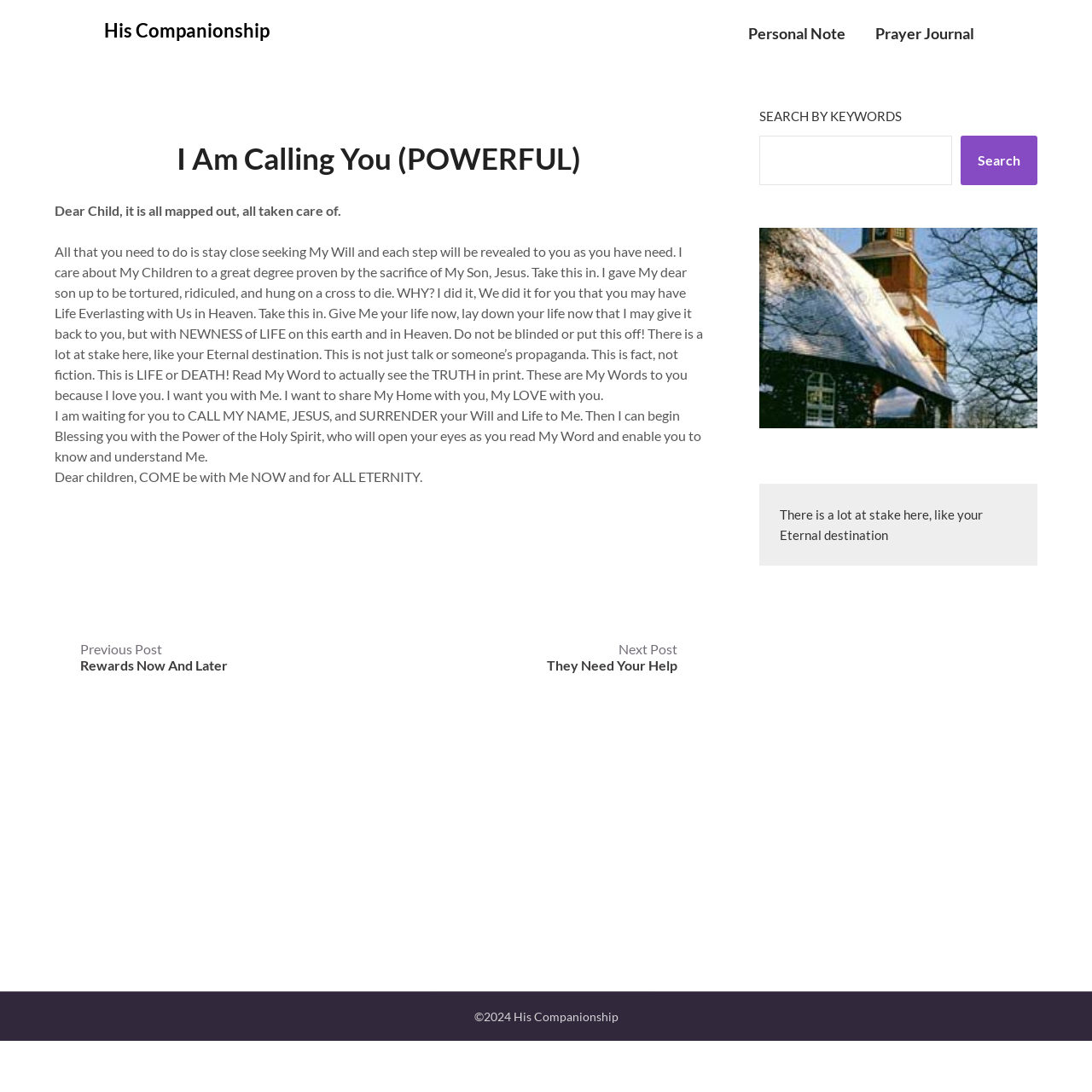Predict the bounding box of the UI element based on the description: "parent_node: Search name="s"". The coordinates should be four float numbers between 0 and 1, formatted as [left, top, right, bottom].

[0.696, 0.124, 0.872, 0.169]